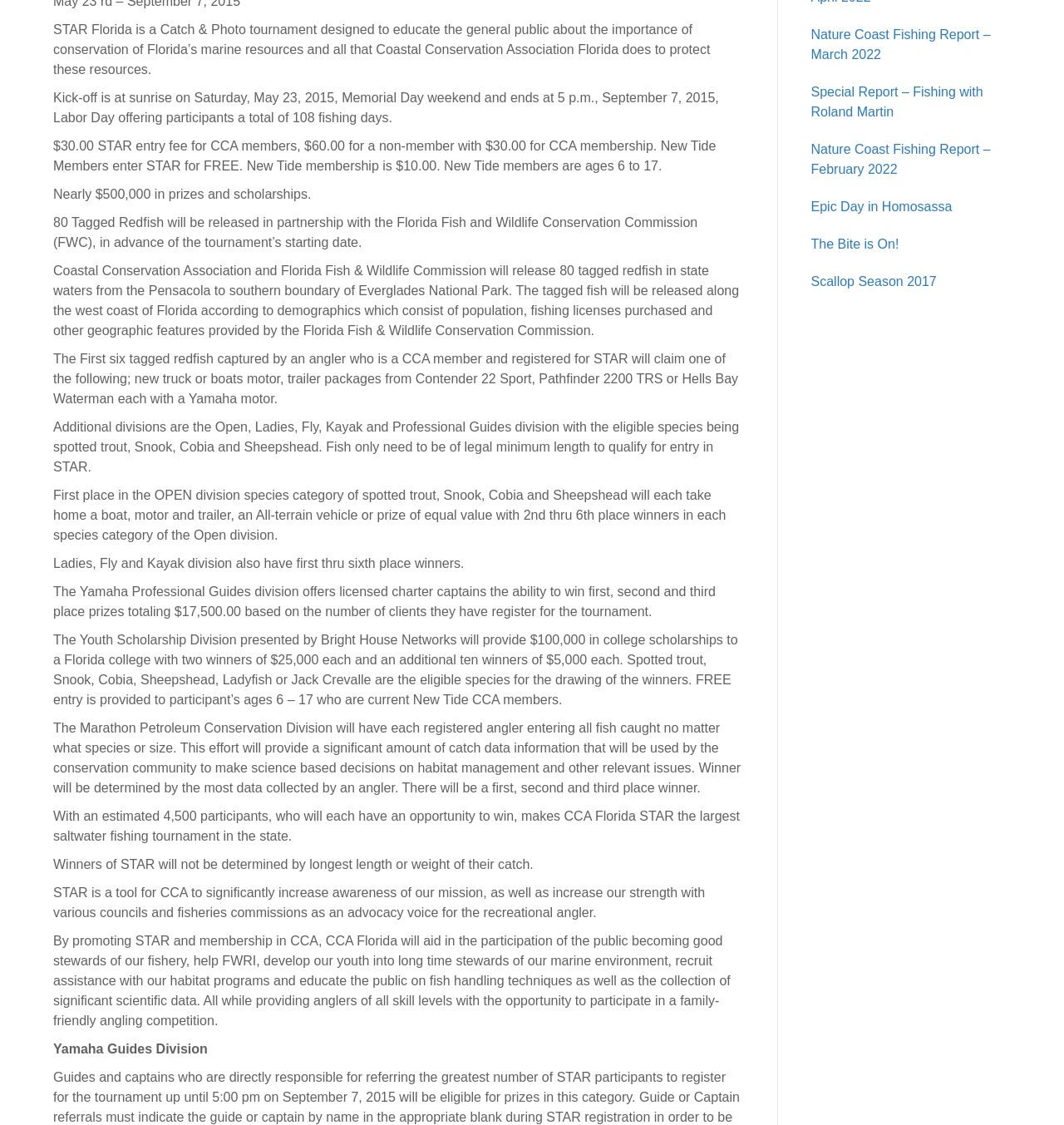Bounding box coordinates are specified in the format (top-left x, top-left y, bottom-right x, bottom-right y). All values are floating point numbers bounded between 0 and 1. Please provide the bounding box coordinate of the region this sentence describes: Scallop Season 2017

[0.762, 0.244, 0.88, 0.257]